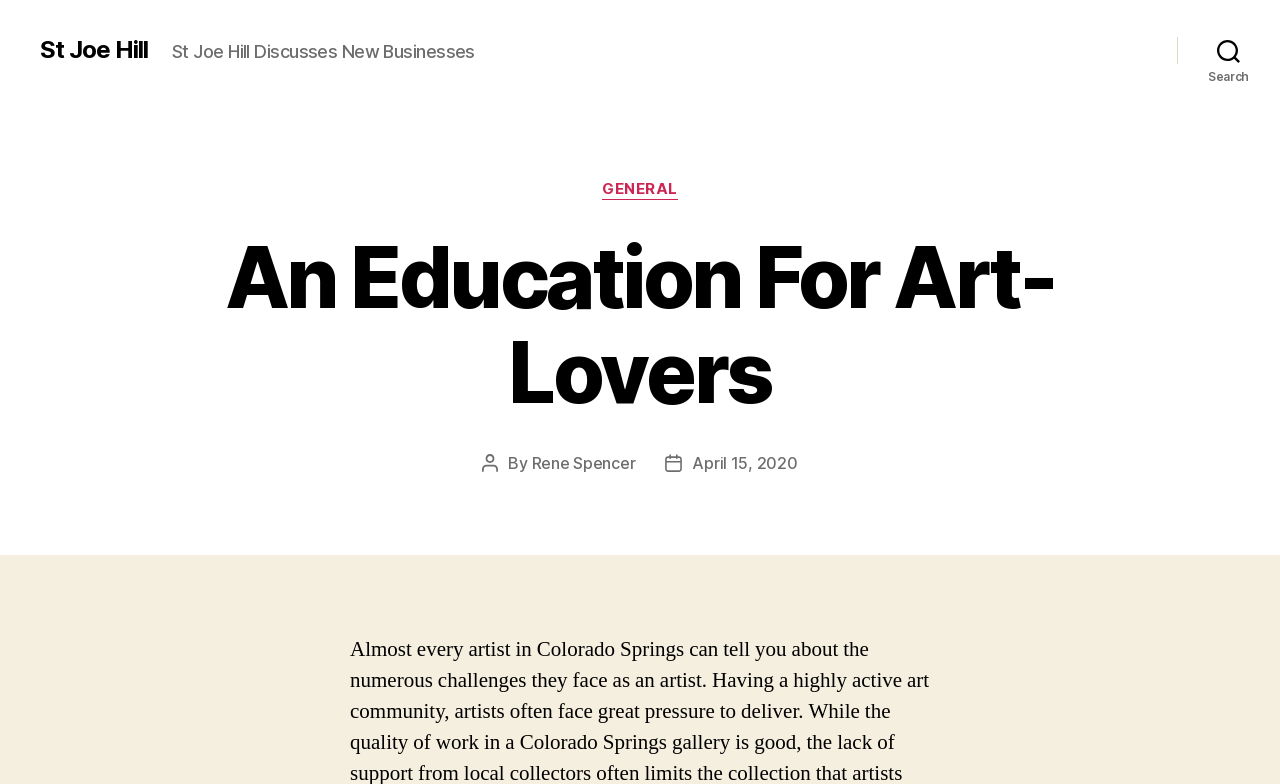Identify the title of the webpage and provide its text content.

An Education For Art-Lovers